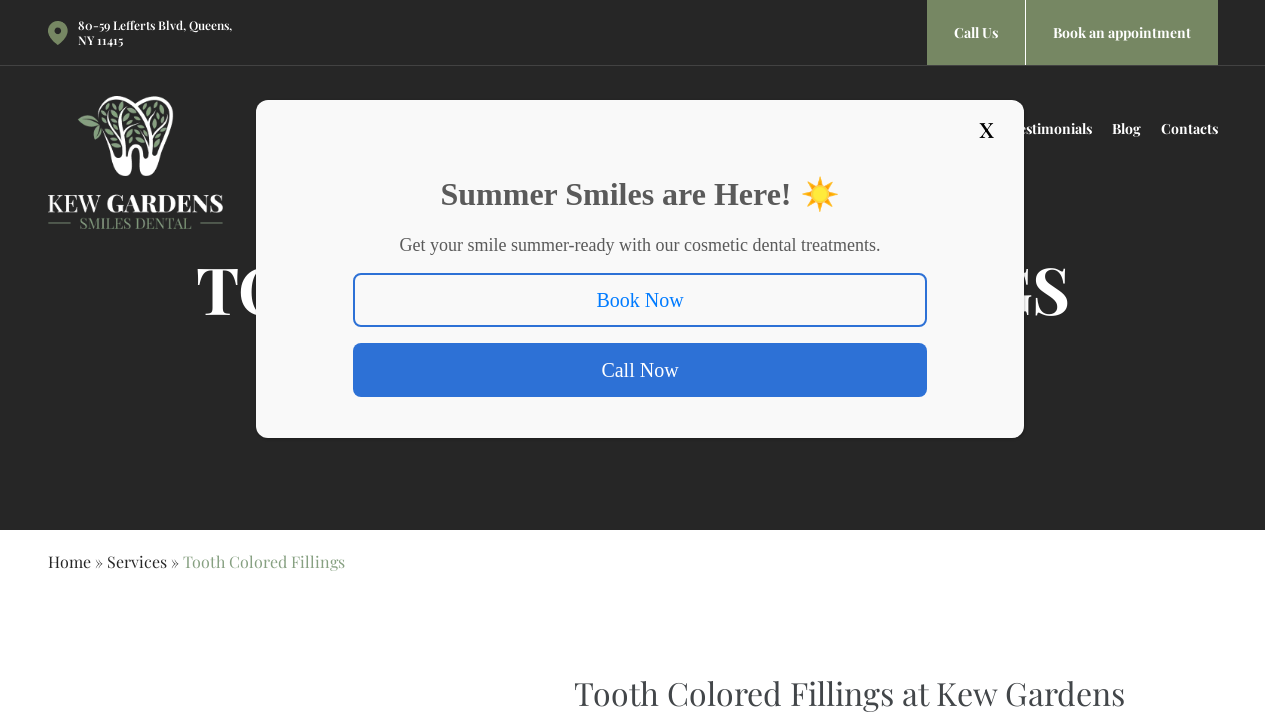Based on the visual content of the image, answer the question thoroughly: How can I contact the dental office?

I found the 'Contacts' link and 'Call Us' link on the top section of the webpage, which are likely ways to contact the dental office. Clicking on these links will take the user to a page with contact information or allow them to make a phone call to the office.